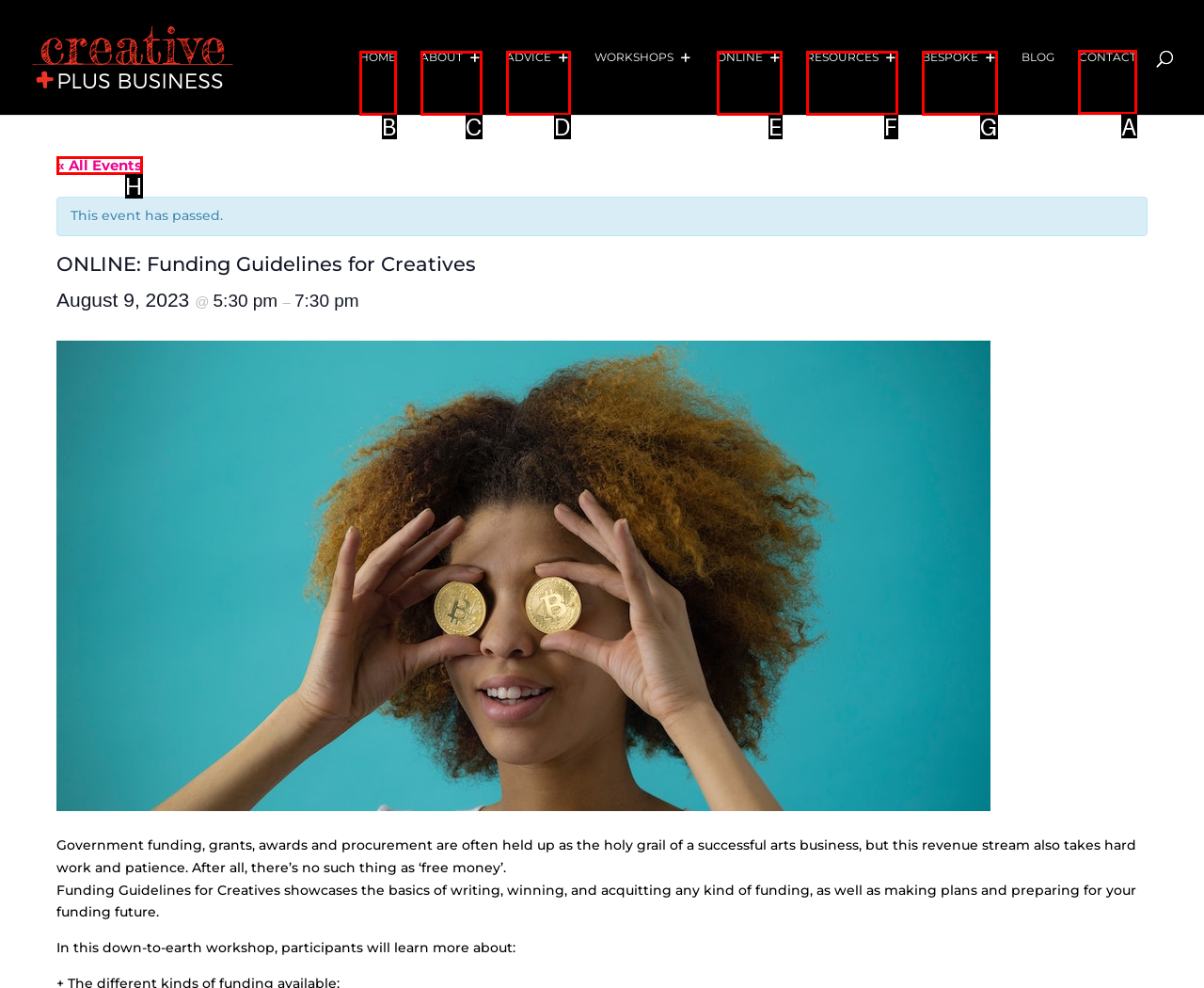Determine which HTML element to click to execute the following task: contact us Answer with the letter of the selected option.

A